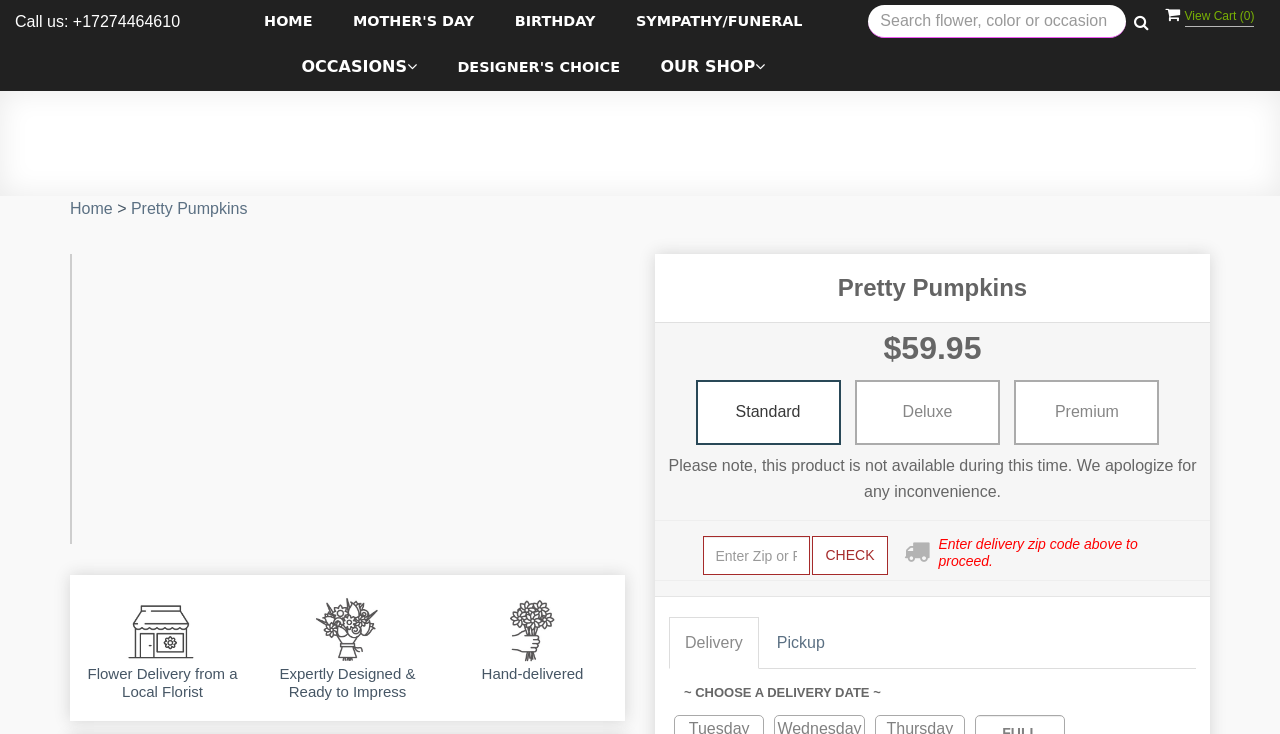Please provide a short answer using a single word or phrase for the question:
How many images are on the webpage?

3